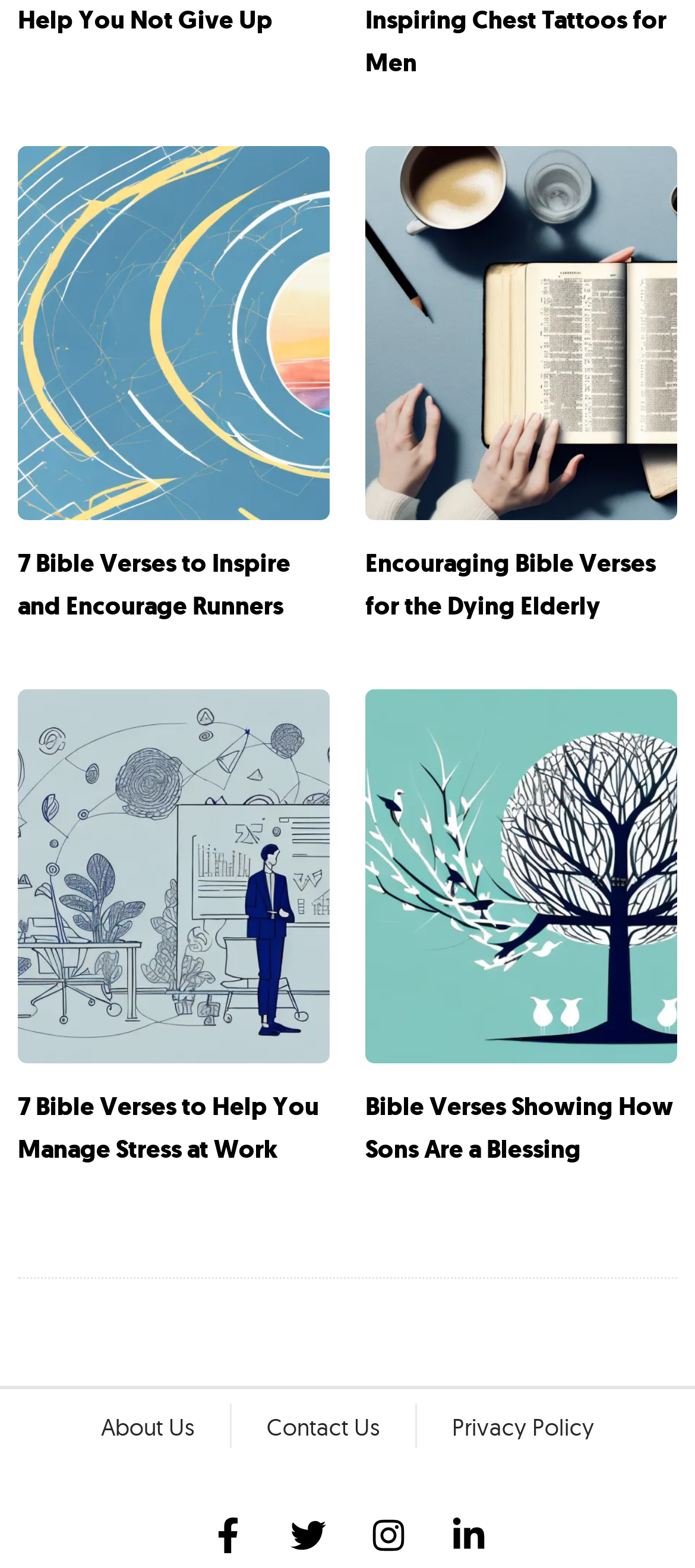Using details from the image, please answer the following question comprehensively:
What is the theme of the second article?

I looked at the second 'article' element [300] and its child elements. The 'heading' element [586] has the text 'Encouraging Bible Verses for the Dying Elderly', which suggests that the theme of the second article is Bible verses related to the dying elderly.